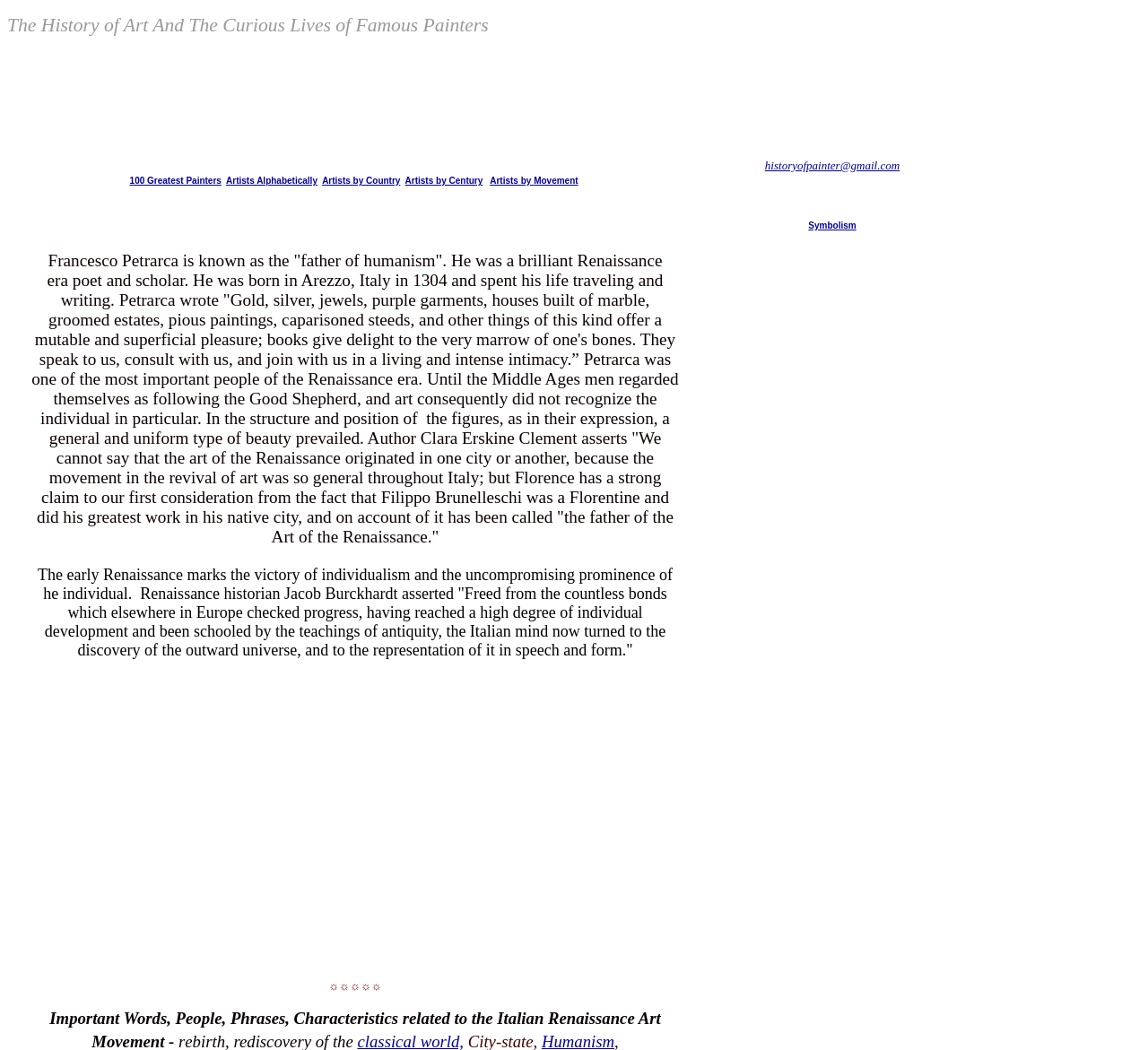Please determine the bounding box coordinates of the clickable area required to carry out the following instruction: "Click on 100 Greatest Painters". The coordinates must be four float numbers between 0 and 1, represented as [left, top, right, bottom].

[0.113, 0.163, 0.193, 0.178]